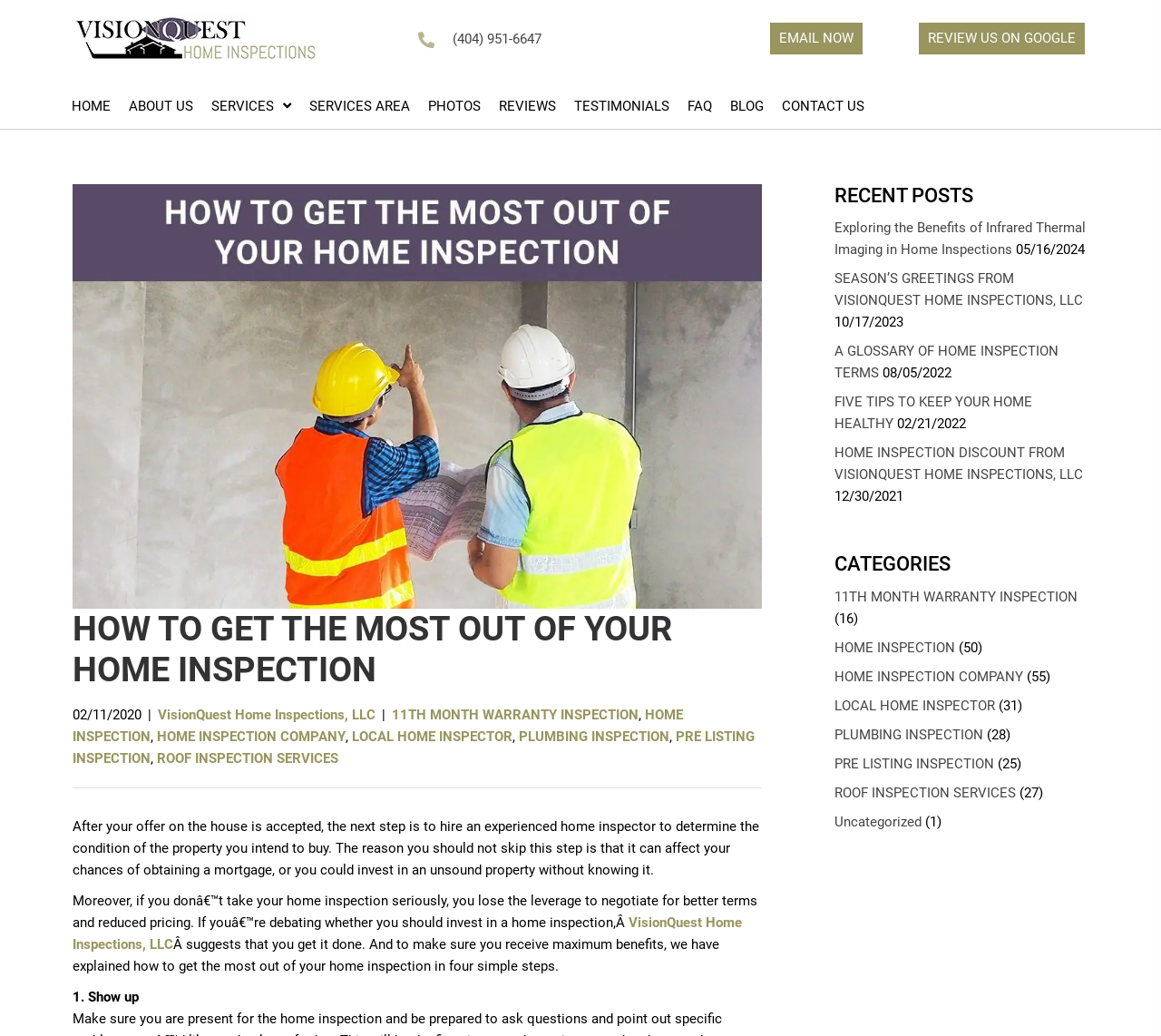Mark the bounding box of the element that matches the following description: "FAQ".

[0.592, 0.088, 0.613, 0.111]